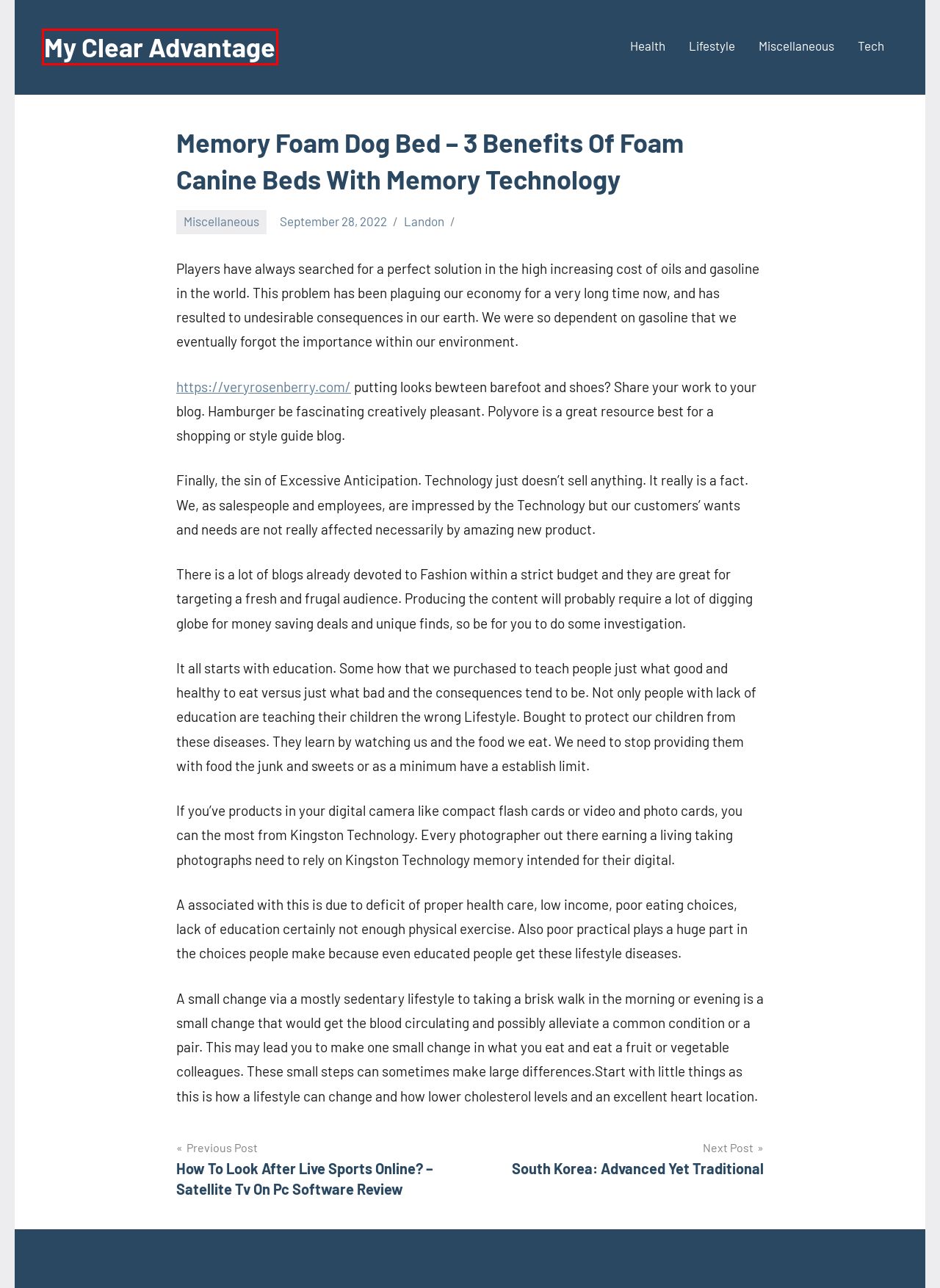Assess the screenshot of a webpage with a red bounding box and determine which webpage description most accurately matches the new page after clicking the element within the red box. Here are the options:
A. Tech Archives - My Clear Advantage
B. Miscellaneous Archives - My Clear Advantage
C. How To Look After Live Sports Online? - Satellite Tv On Pc Software Review - My Clear Advantage
D. Very Rose n Berry - Kabar Terkini Yang Paling Viral
E. Landon, Author at My Clear Advantage
F. My Clear Advantage -
G. Health Archives - My Clear Advantage
H. South Korea: Advanced Yet Traditional - My Clear Advantage

F